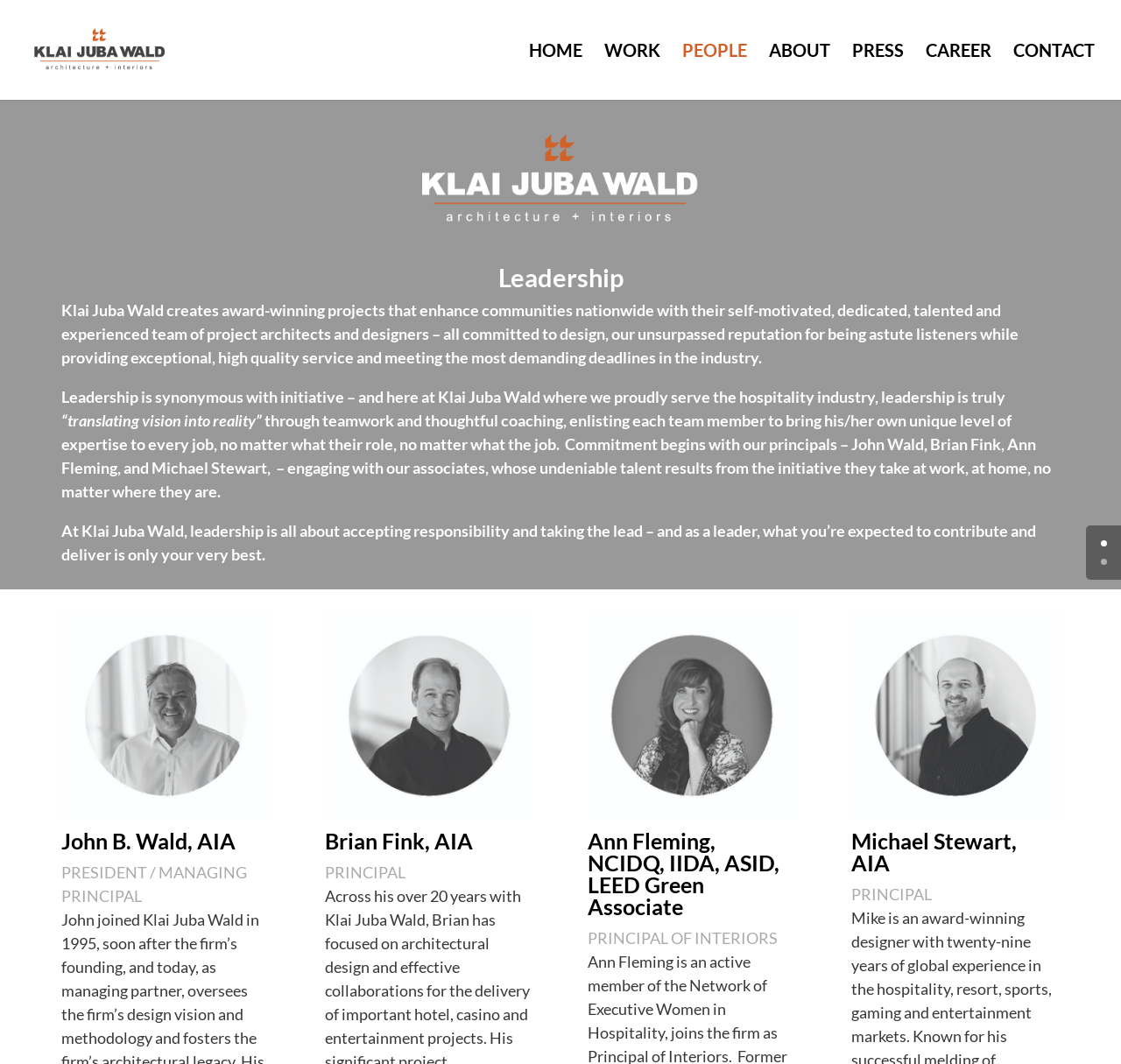How many principals are listed on the webpage?
With the help of the image, please provide a detailed response to the question.

There are four principals listed on the webpage, including John B. Wald, Brian Fink, Ann Fleming, and Michael Stewart, each with their own image and description.